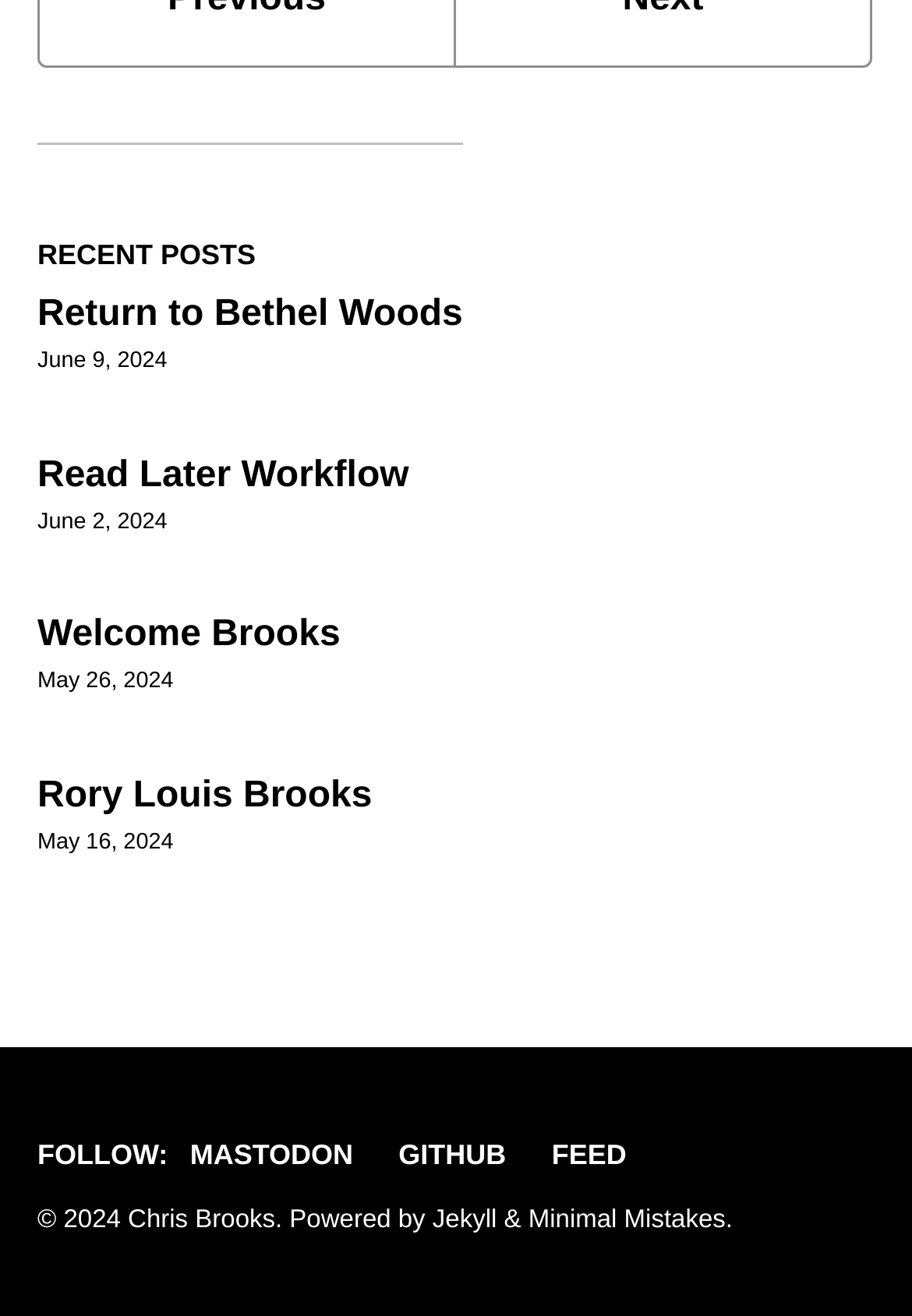What social media platforms are listed at the bottom of the page?
Please respond to the question with as much detail as possible.

At the bottom of the page, there are three link elements with the text 'MASTODON', 'GITHUB', and 'FEED', which suggests that these are social media platforms listed on the page.